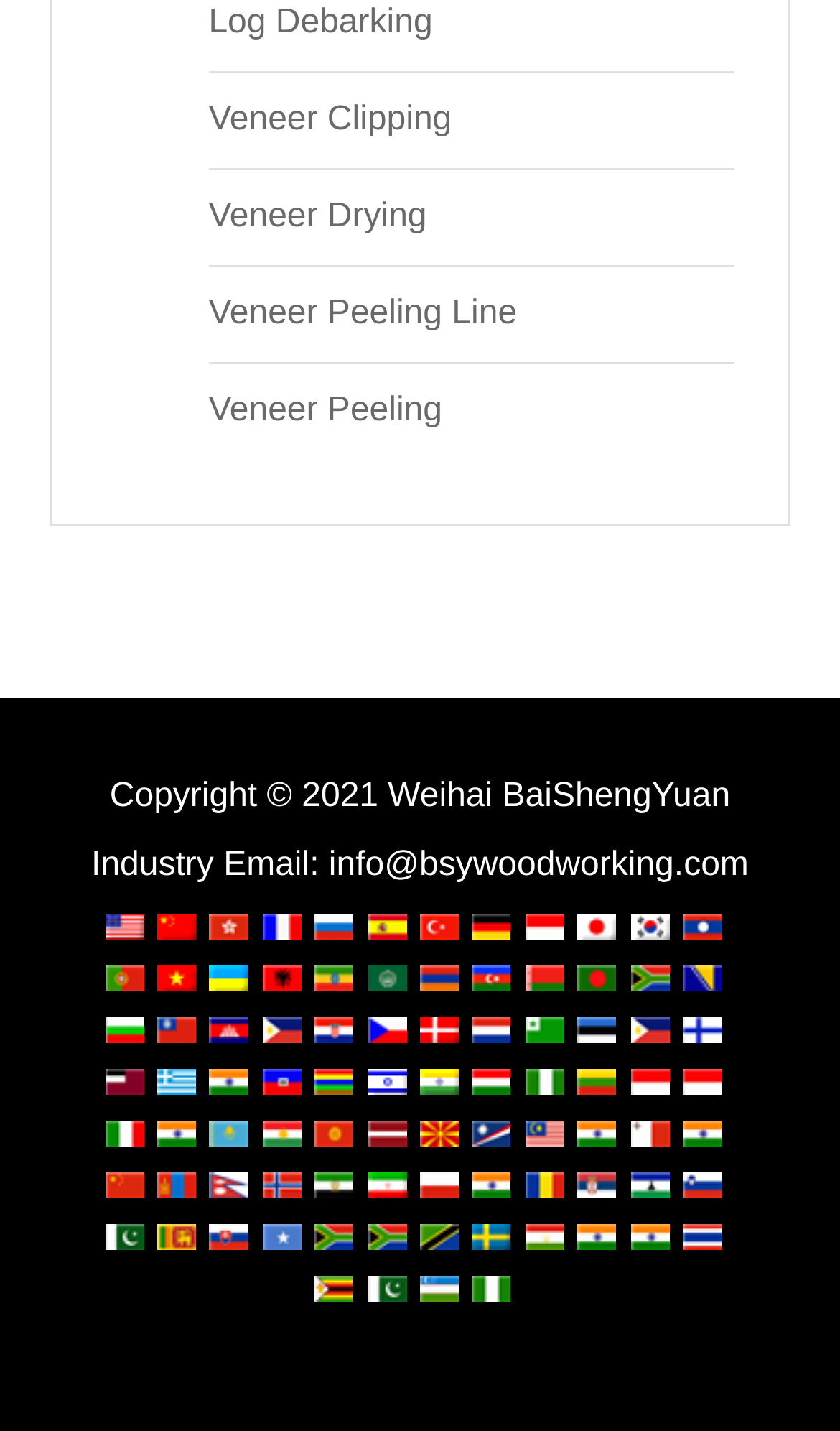Select the bounding box coordinates of the element I need to click to carry out the following instruction: "Click on Log Debarking".

[0.248, 0.003, 0.515, 0.029]